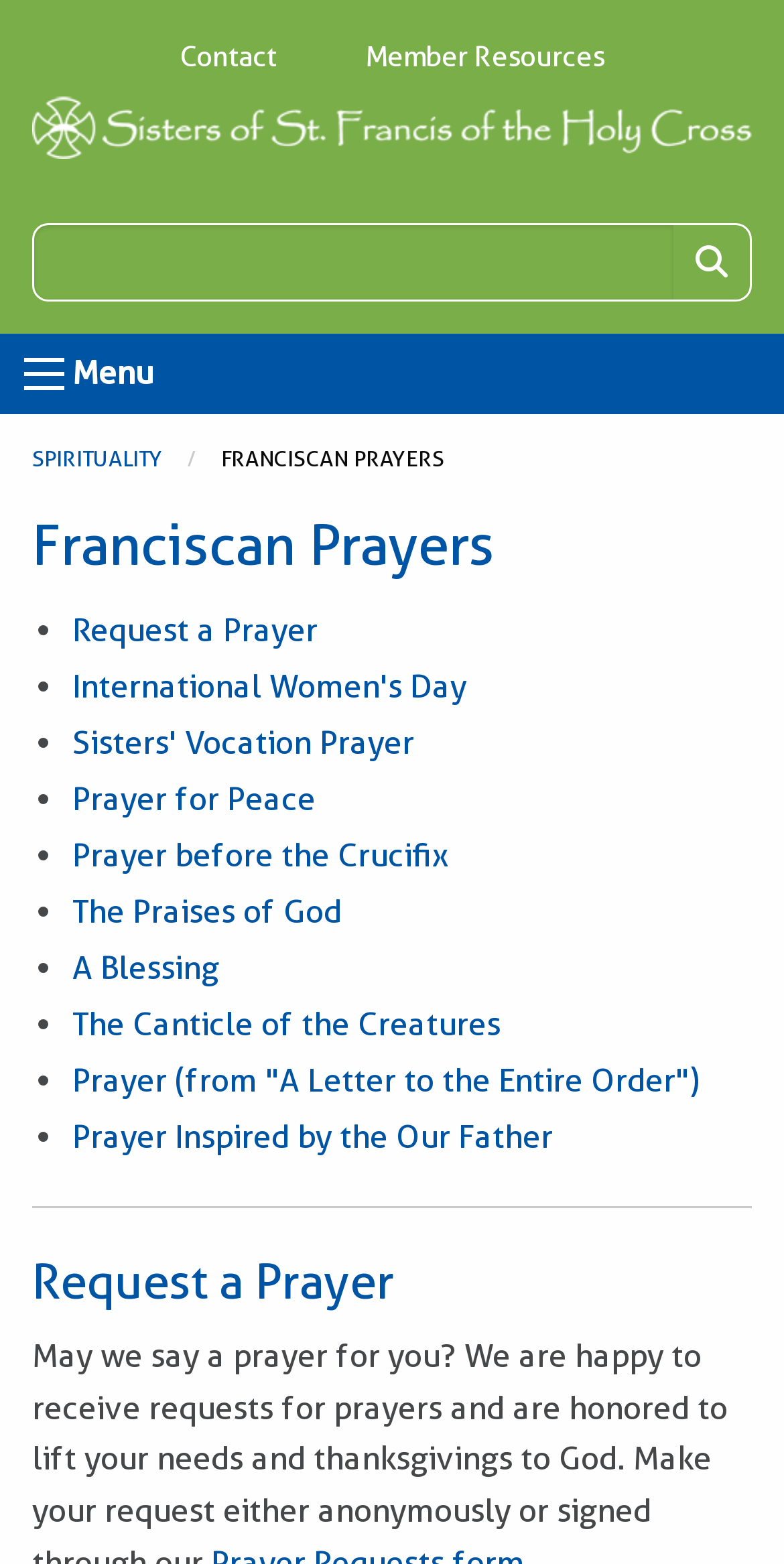Please locate the bounding box coordinates of the element that needs to be clicked to achieve the following instruction: "Contact the Sisters of St. Francis of the Holy Cross". The coordinates should be four float numbers between 0 and 1, i.e., [left, top, right, bottom].

[0.178, 0.026, 0.404, 0.046]